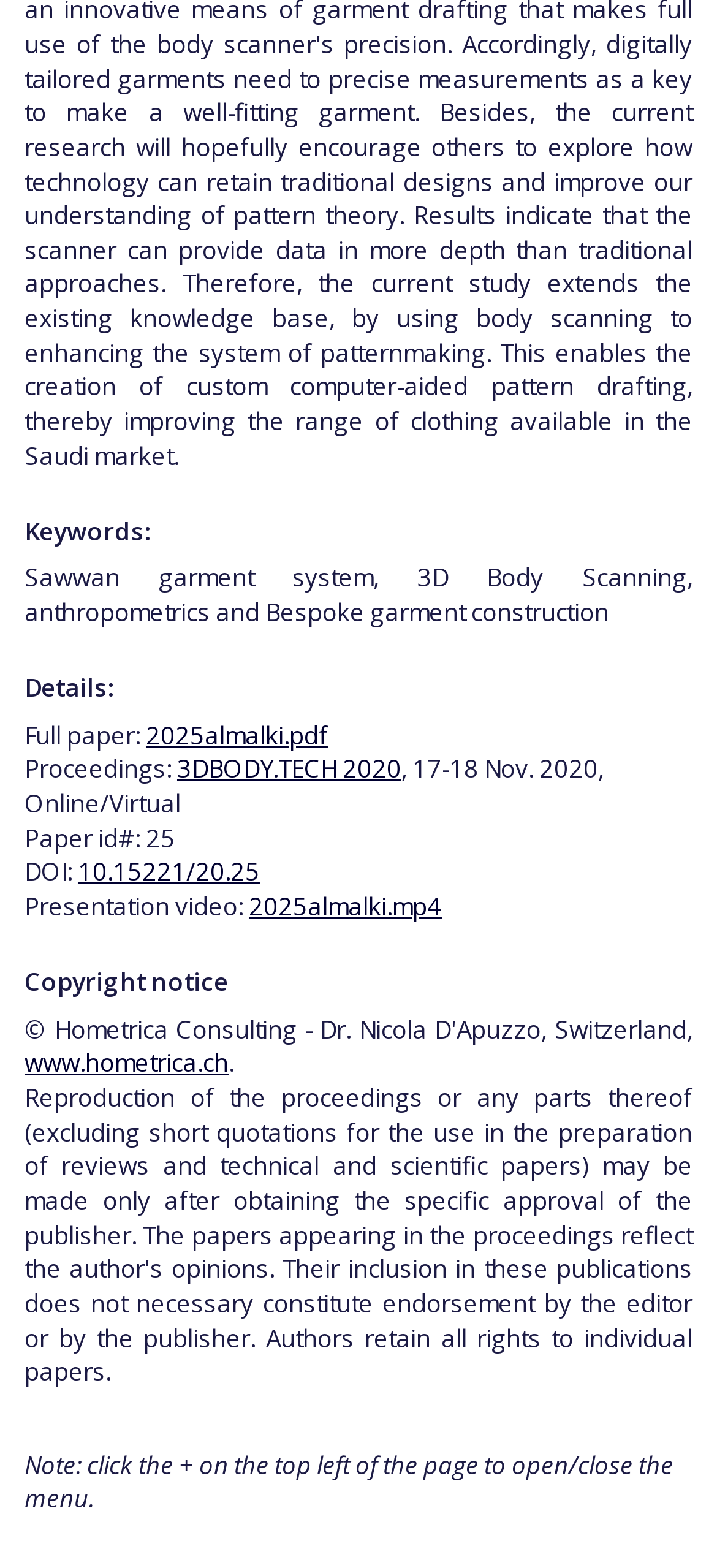For the given element description 2025almalki.pdf, determine the bounding box coordinates of the UI element. The coordinates should follow the format (top-left x, top-left y, bottom-right x, bottom-right y) and be within the range of 0 to 1.

[0.203, 0.458, 0.457, 0.479]